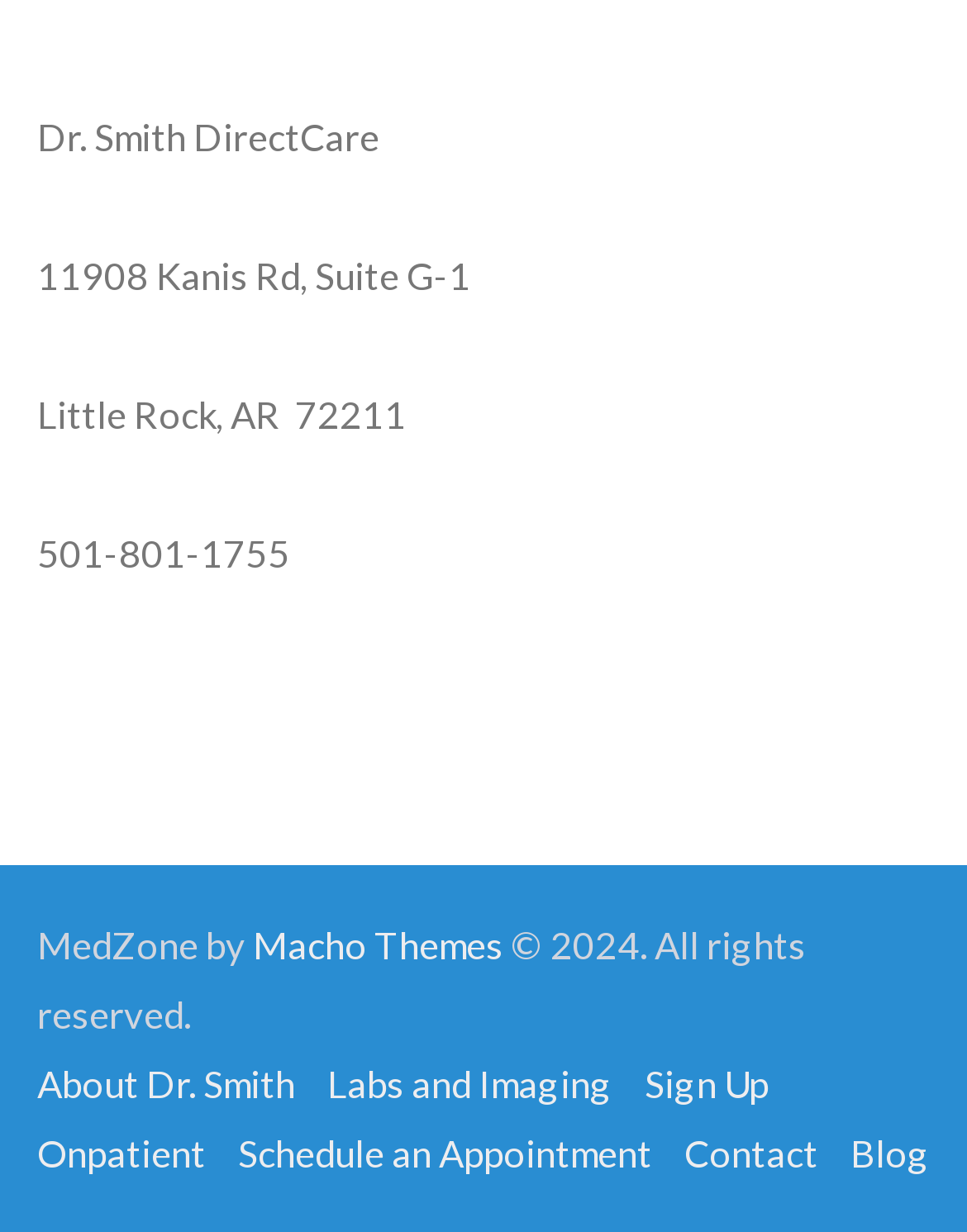What is the phone number of the practice?
Analyze the image and provide a thorough answer to the question.

The phone number of the practice is listed on the webpage as '501-801-1755', which can be found below the address of the practice.